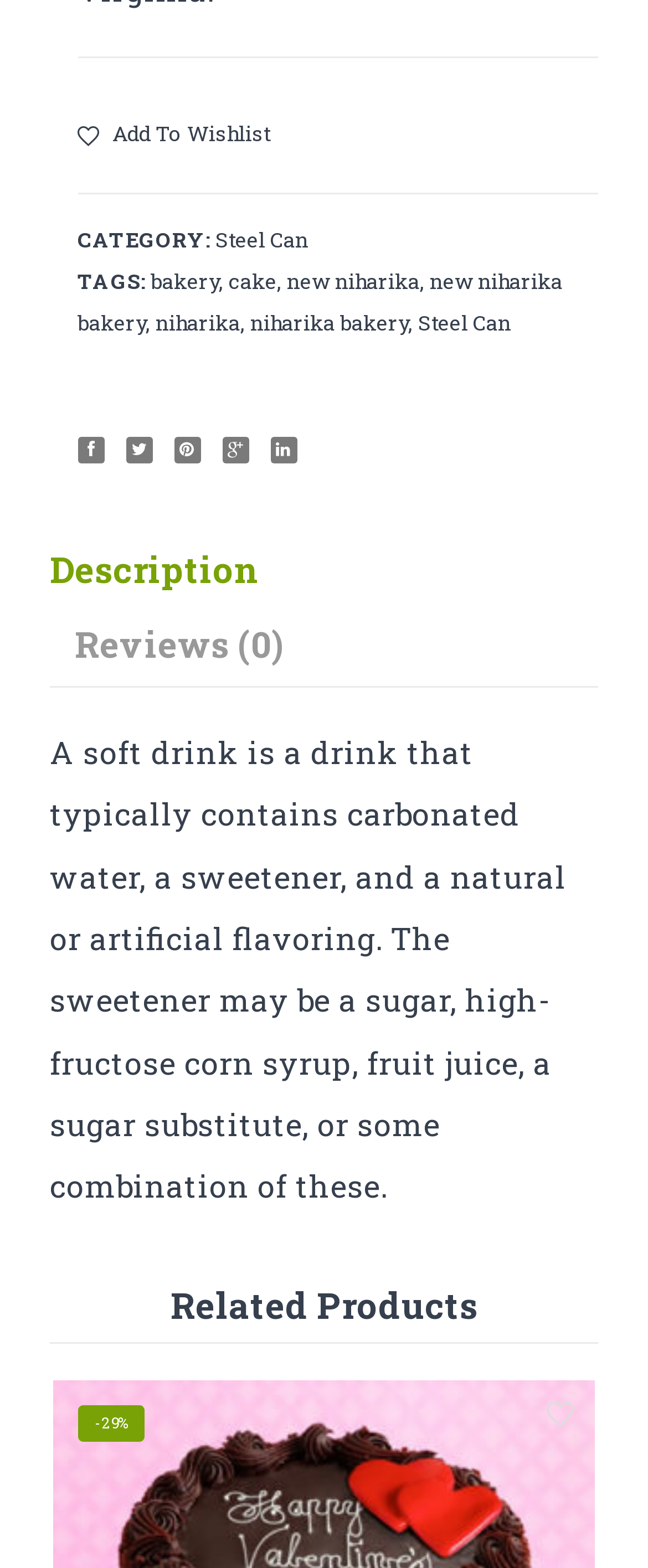Locate the bounding box coordinates of the element that should be clicked to fulfill the instruction: "Filter by tag 'bakery'".

[0.232, 0.17, 0.337, 0.187]